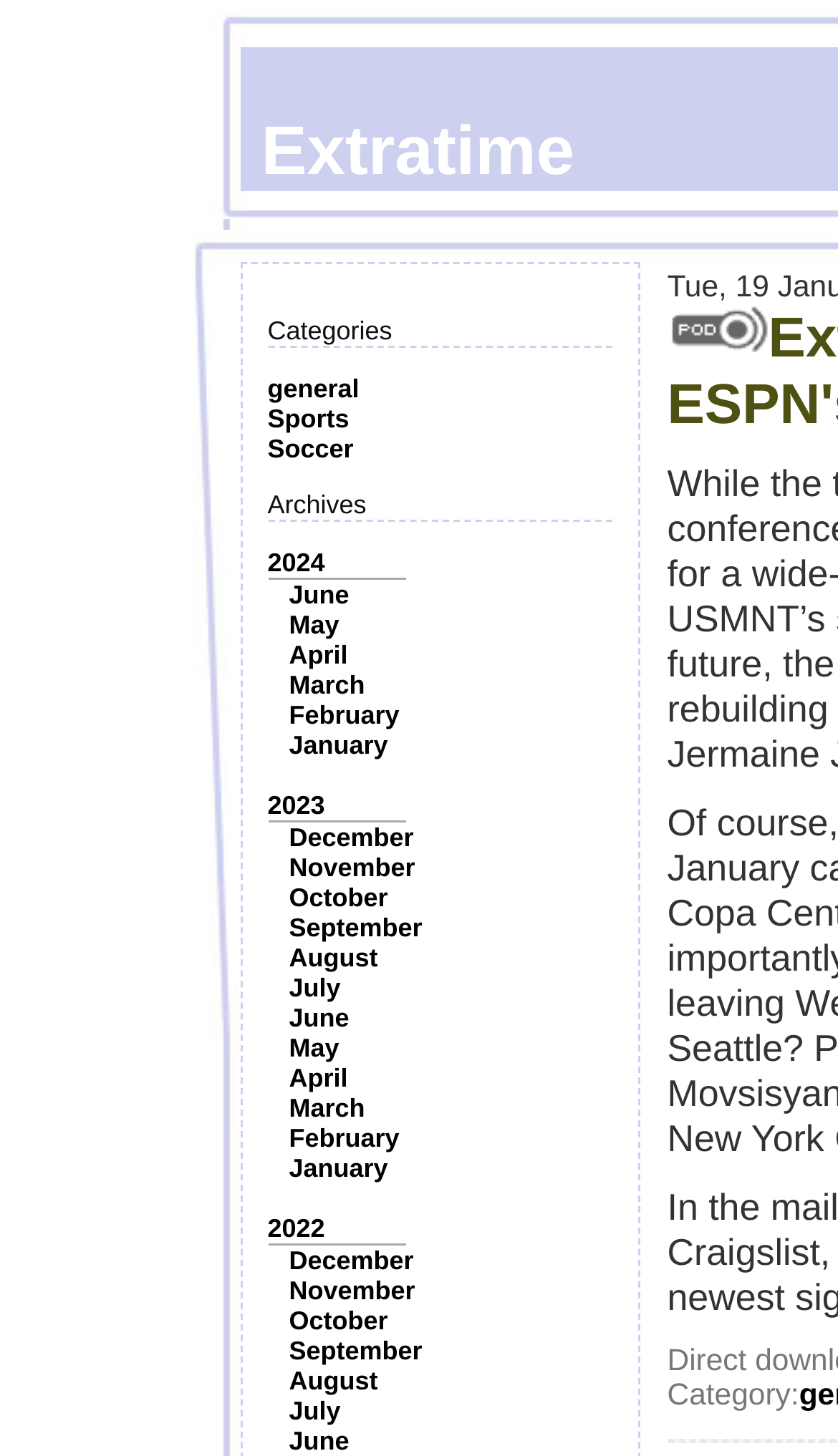Use a single word or phrase to answer this question: 
What is the earliest month available in the archives?

January